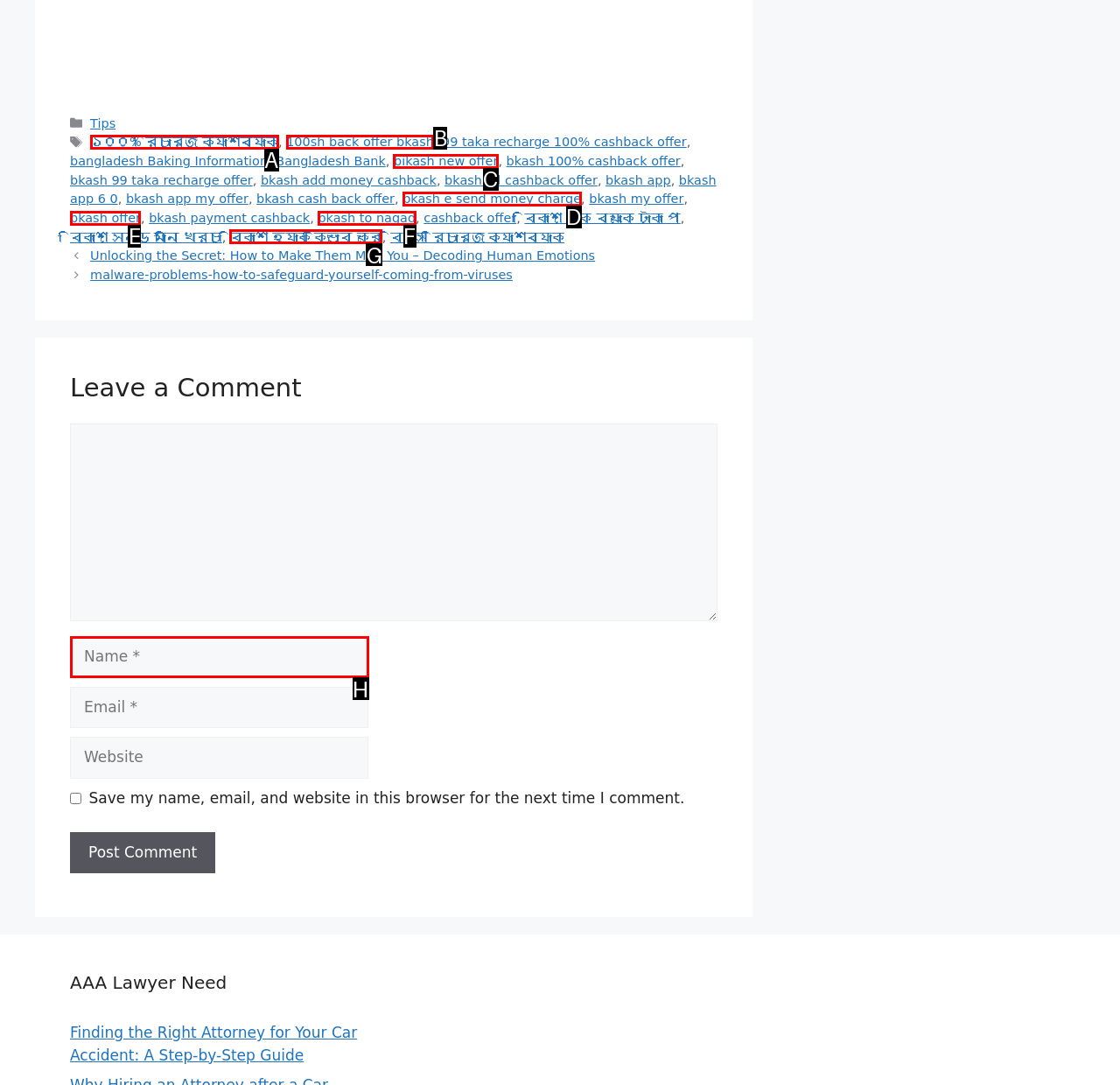Find the HTML element that corresponds to the description: bkash offer. Indicate your selection by the letter of the appropriate option.

E